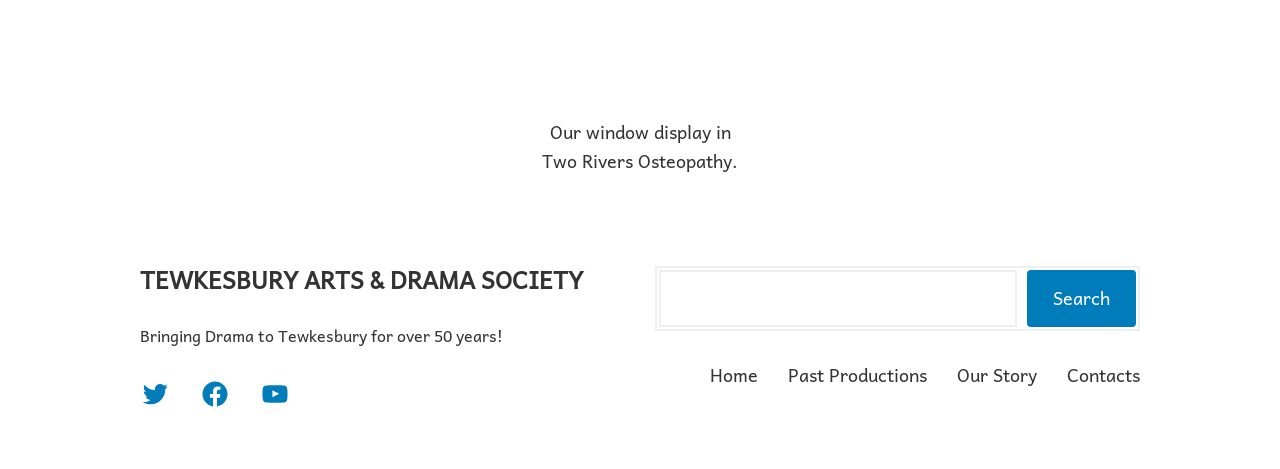Using the elements shown in the image, answer the question comprehensively: How many navigation links are there?

I counted the number of link elements under the navigation element with text 'Home', 'Past Productions', 'Our Story', and 'Contacts' to find the answer.